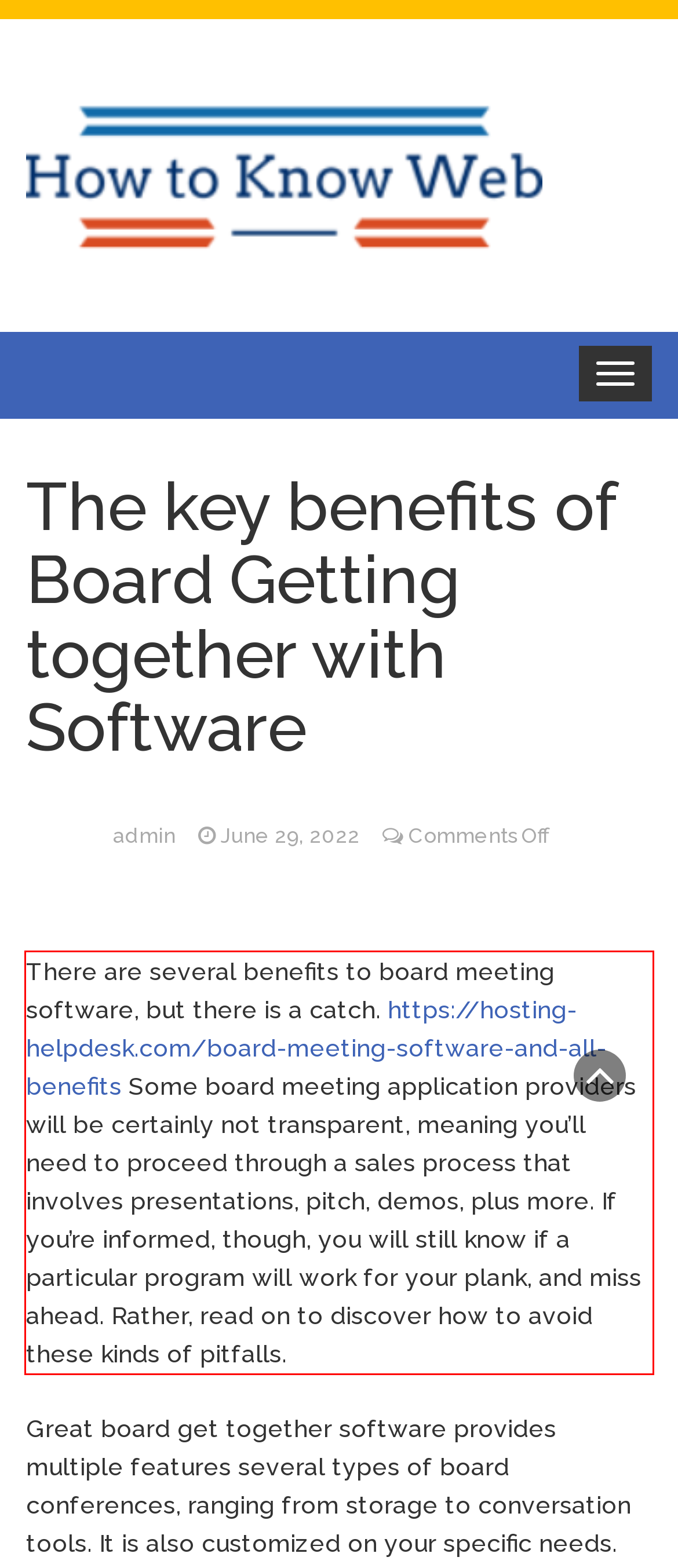Inspect the webpage screenshot that has a red bounding box and use OCR technology to read and display the text inside the red bounding box.

There are several benefits to board meeting software, but there is a catch. https://hosting-helpdesk.com/board-meeting-software-and-all-benefits Some board meeting application providers will be certainly not transparent, meaning you’ll need to proceed through a sales process that involves presentations, pitch, demos, plus more. If you’re informed, though, you will still know if a particular program will work for your plank, and miss ahead. Rather, read on to discover how to avoid these kinds of pitfalls.